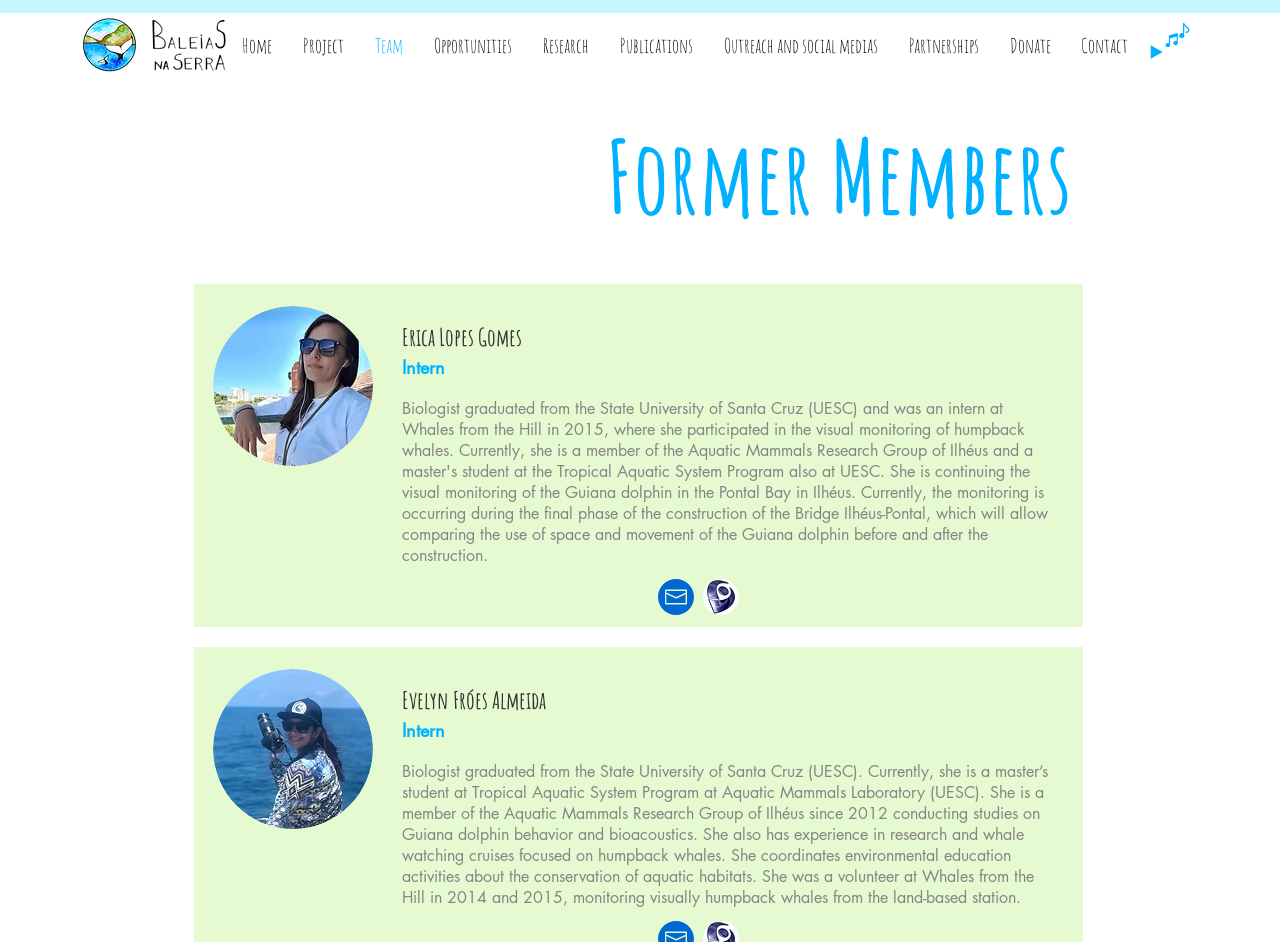Give a detailed explanation of the elements present on the webpage.

The webpage is about "Whales from the Hill" and specifically focuses on former members. At the top left corner, there are two images, one being the logo and the other being the name of the organization. 

Below the images, there is a navigation menu that spans across the top of the page, containing links to various sections of the website, including "Home", "Project", "Team", "Opportunities", "Research", "Publications", "Outreach and social medias", "Partnerships", "Donate", and "Contact". 

On the right side of the navigation menu, there is a play button with an accompanying image. Next to the play button, there is a small image of a music note.

The main content of the page is divided into sections, each dedicated to a former member. The first section is about Erica Lopes Gomes, with a heading and a photo of her. Below her photo, there is a description of her role as an intern, and links to her email and a research platform. 

The second section is about Evelyn Fróes Almeida, with a heading and a photo of her. Below her photo, there is a description of her role as an intern, and a detailed biography about her education, research experience, and volunteer work with Whales from the Hill.